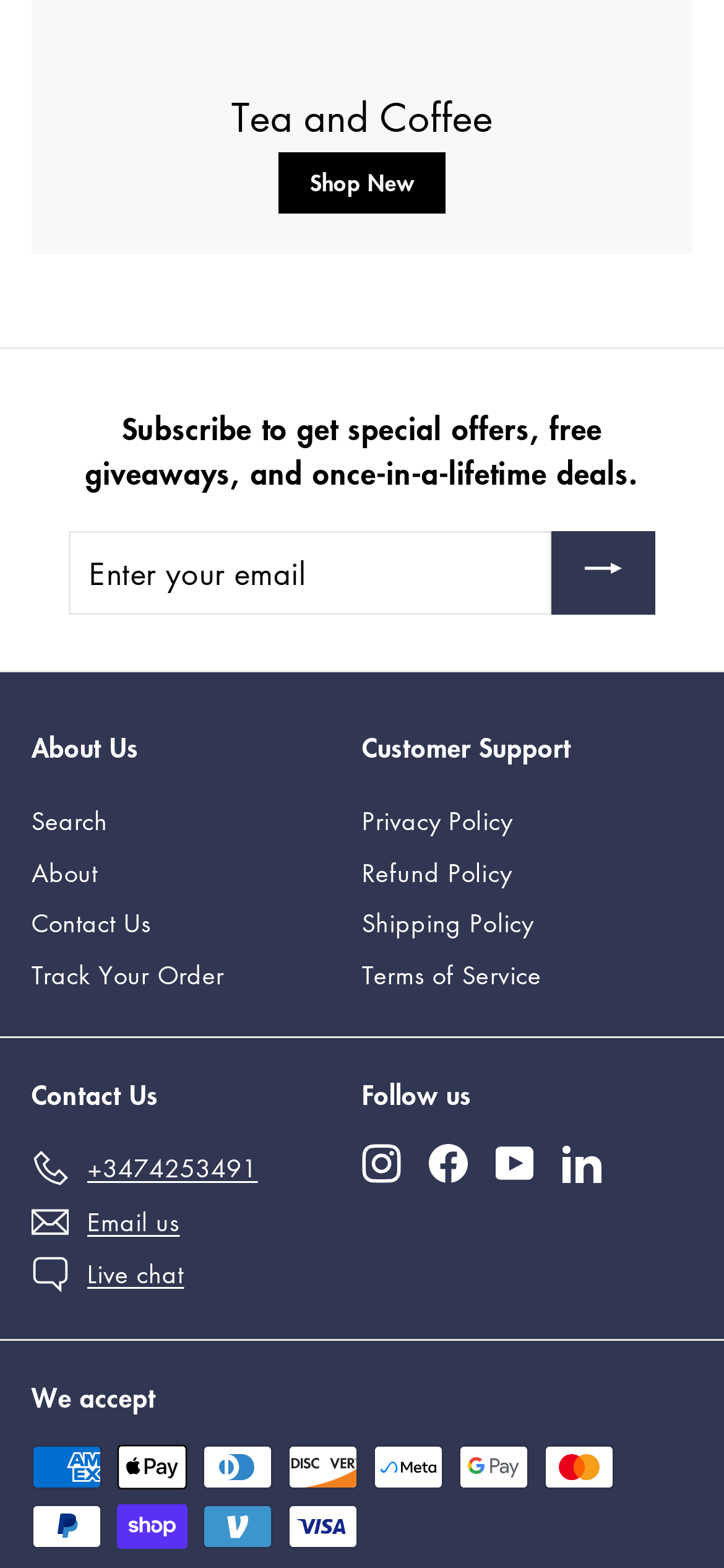Answer succinctly with a single word or phrase:
What is the purpose of the 'About Us' link?

To access information about the company